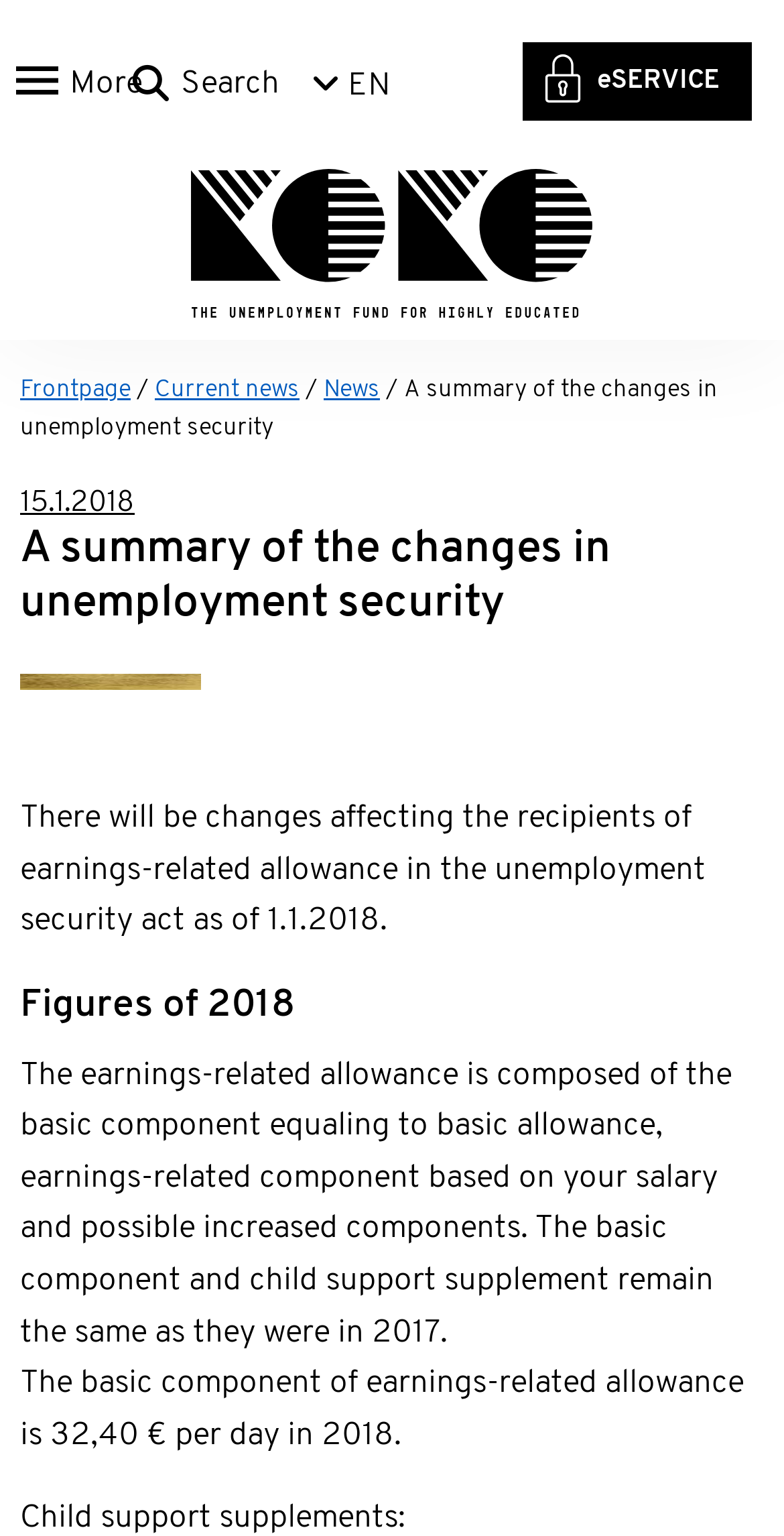Please locate the UI element described by "KOKO" and provide its bounding box coordinates.

[0.0, 0.11, 1.0, 0.217]